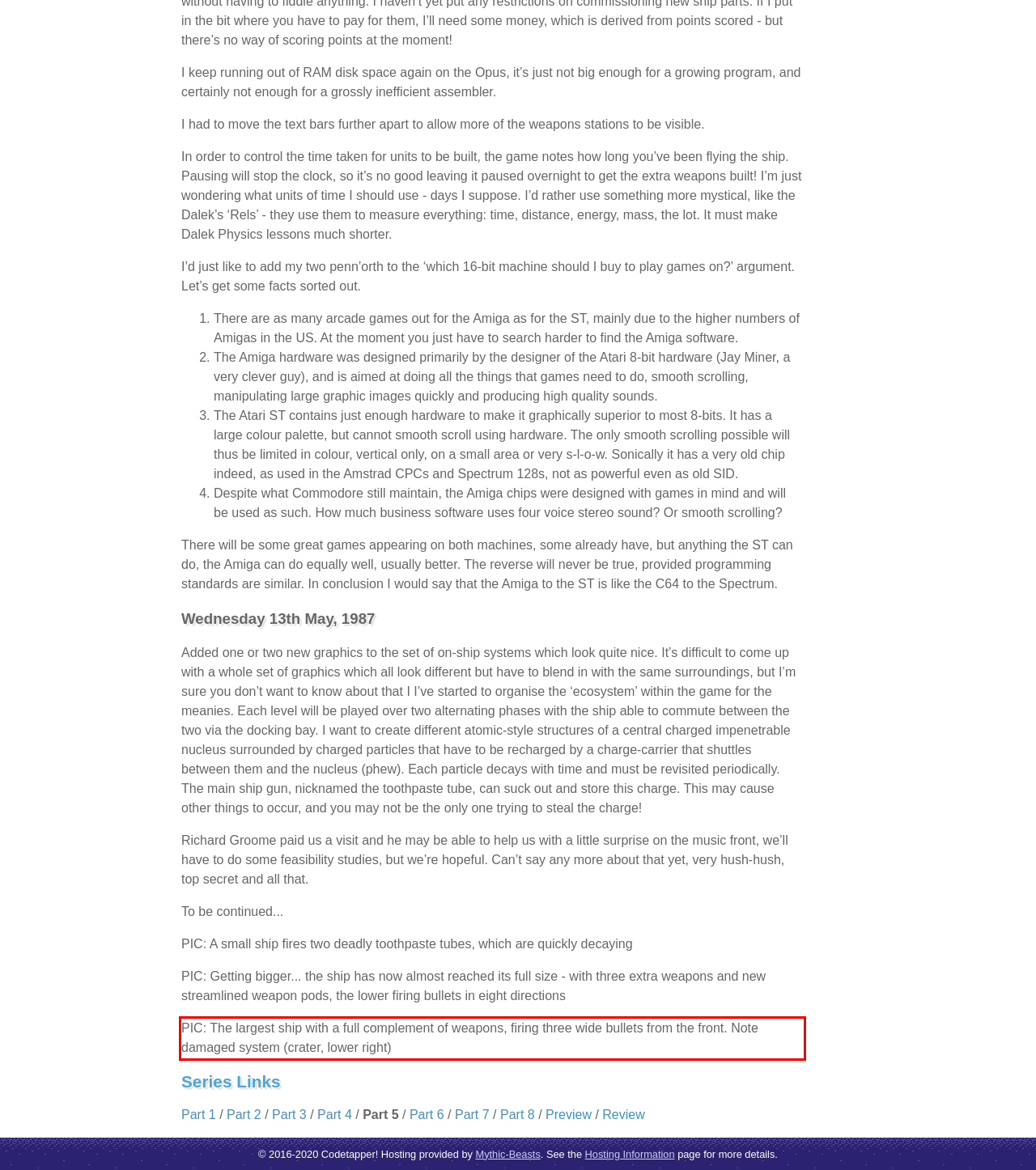Using the webpage screenshot, recognize and capture the text within the red bounding box.

PIC: The largest ship with a full complement of weapons, firing three wide bullets from the front. Note damaged system (crater, lower right)